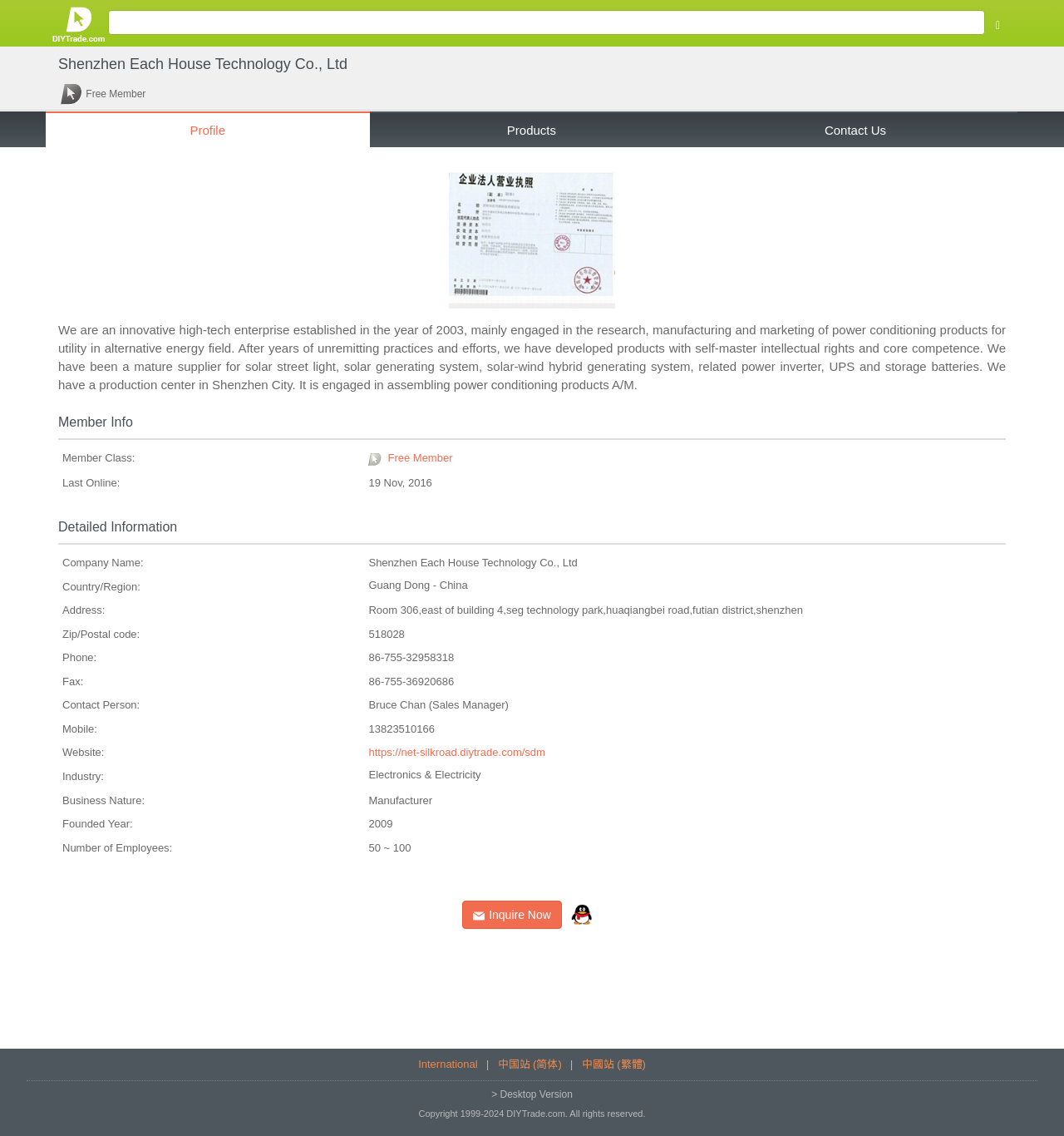What is the company name of the supplier?
Please provide a full and detailed response to the question.

I found the company name by looking at the heading 'Shenzhen Each House Technology Co., Ltd' at the top of the webpage, which is likely to be the company name of the supplier.